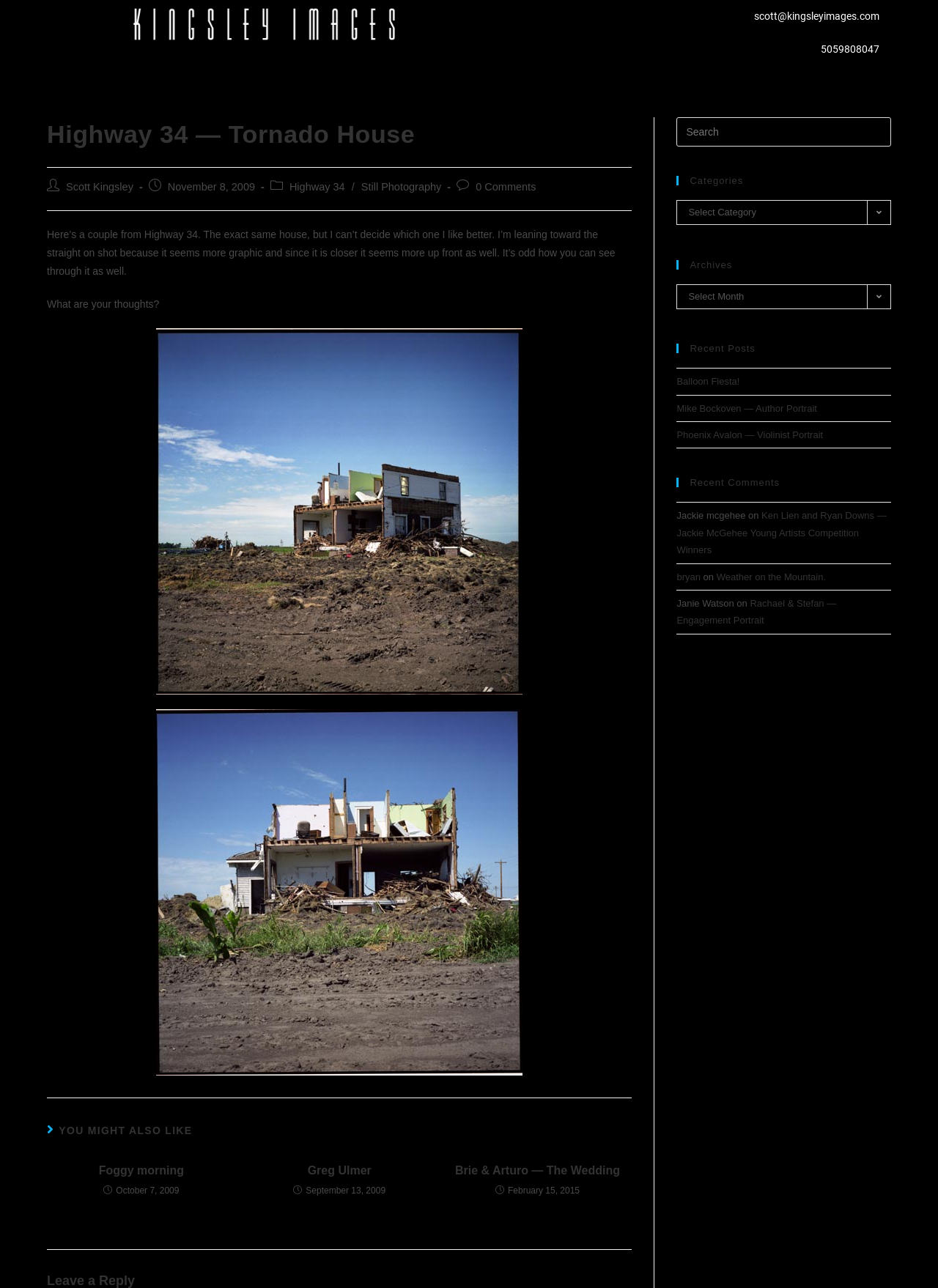Explain the features and main sections of the webpage comprehensively.

The webpage is about a photography blog, specifically showcasing the work of Scott Kingsley. At the top left, there is a logo of Kingsley Images. On the top right, there is contact information, including an email address and phone number.

Below the contact information, there is a header section with a title "Highway 34 — Tornado House" and a subheading "November 8, 2009". Underneath, there are two links, "Scott Kingsley" and "Highway 34", followed by a text describing the photography work, "Here’s a couple from Highway 34. The exact same house, but I can’t decide which one I like better...". 

There are two images of the same house, one straight on and the other at an angle, placed side by side. The images take up most of the width of the page.

Below the images, there is a section titled "YOU MIGHT ALSO LIKE" with three article previews, each with a heading, a link, and a date. The articles are titled "Foggy morning", "Greg Ulmer", and "Brie & Arturo — The Wedding".

On the right side of the page, there is a sidebar with several sections. The top section is a search bar with a placeholder text "Insert search query". Below the search bar, there are sections for categories, archives, and recent posts. The categories and archives sections have dropdown menus, while the recent posts section lists several links to recent articles. There is also a section for recent comments, listing several comments with links to the corresponding articles.

Overall, the webpage is a photography blog showcasing the work of Scott Kingsley, with a focus on a specific project, "Highway 34 — Tornado House", and providing links to other related articles and categories.